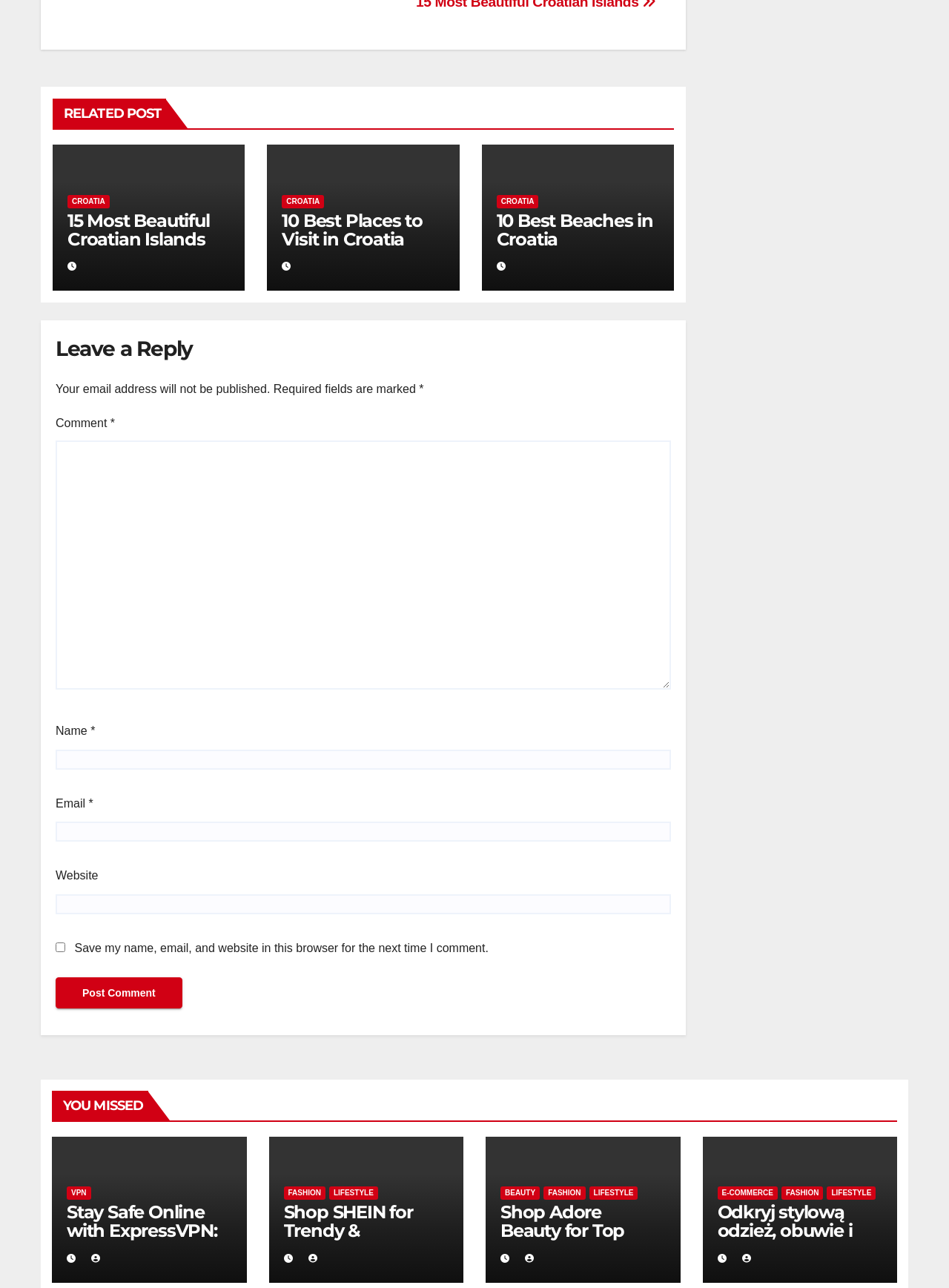Please find the bounding box for the UI element described by: "Croatia".

[0.523, 0.151, 0.568, 0.161]